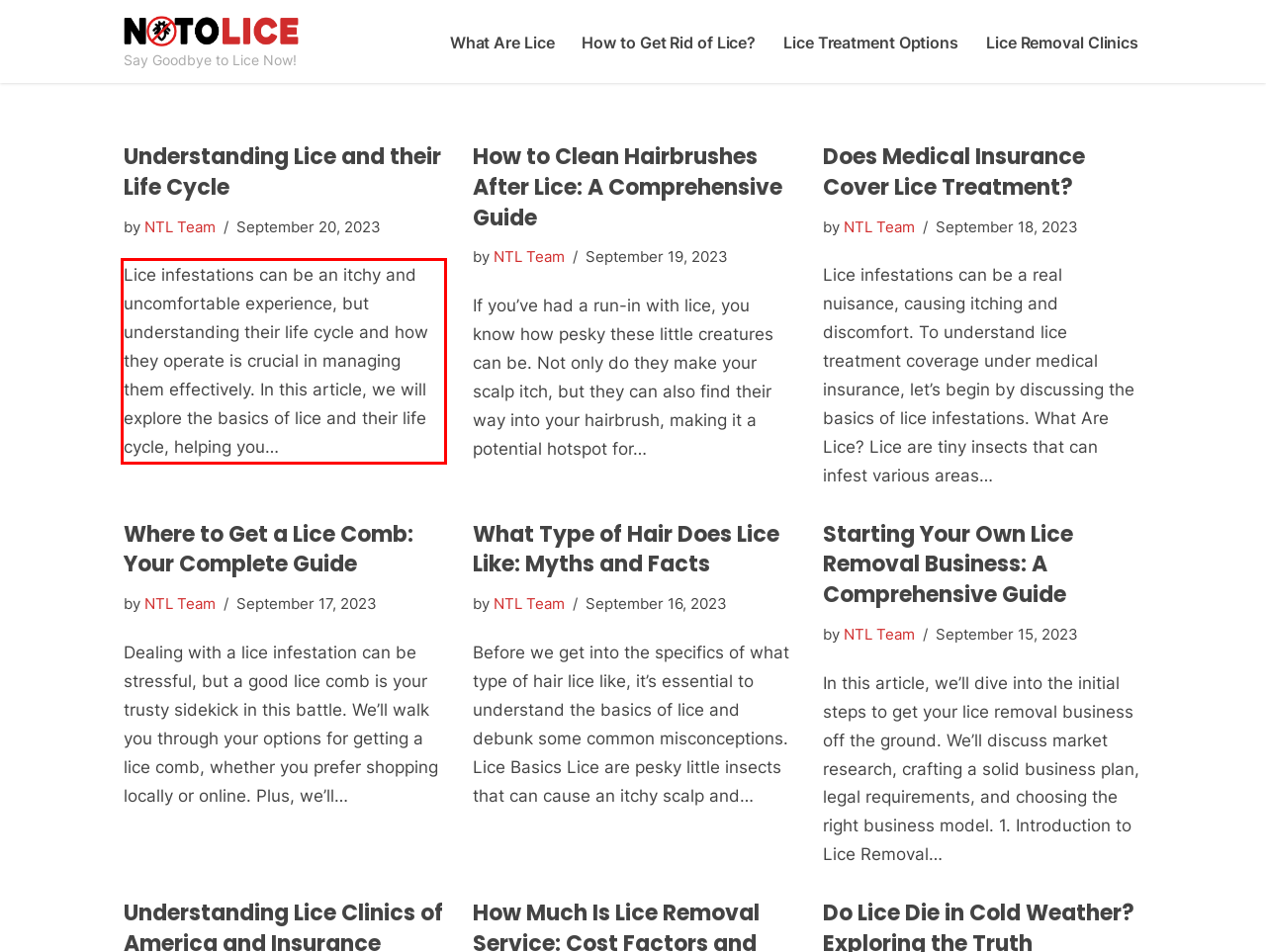Observe the screenshot of the webpage, locate the red bounding box, and extract the text content within it.

Lice infestations can be an itchy and uncomfortable experience, but understanding their life cycle and how they operate is crucial in managing them effectively. In this article, we will explore the basics of lice and their life cycle, helping you… Understanding Lice and their Life Cycle